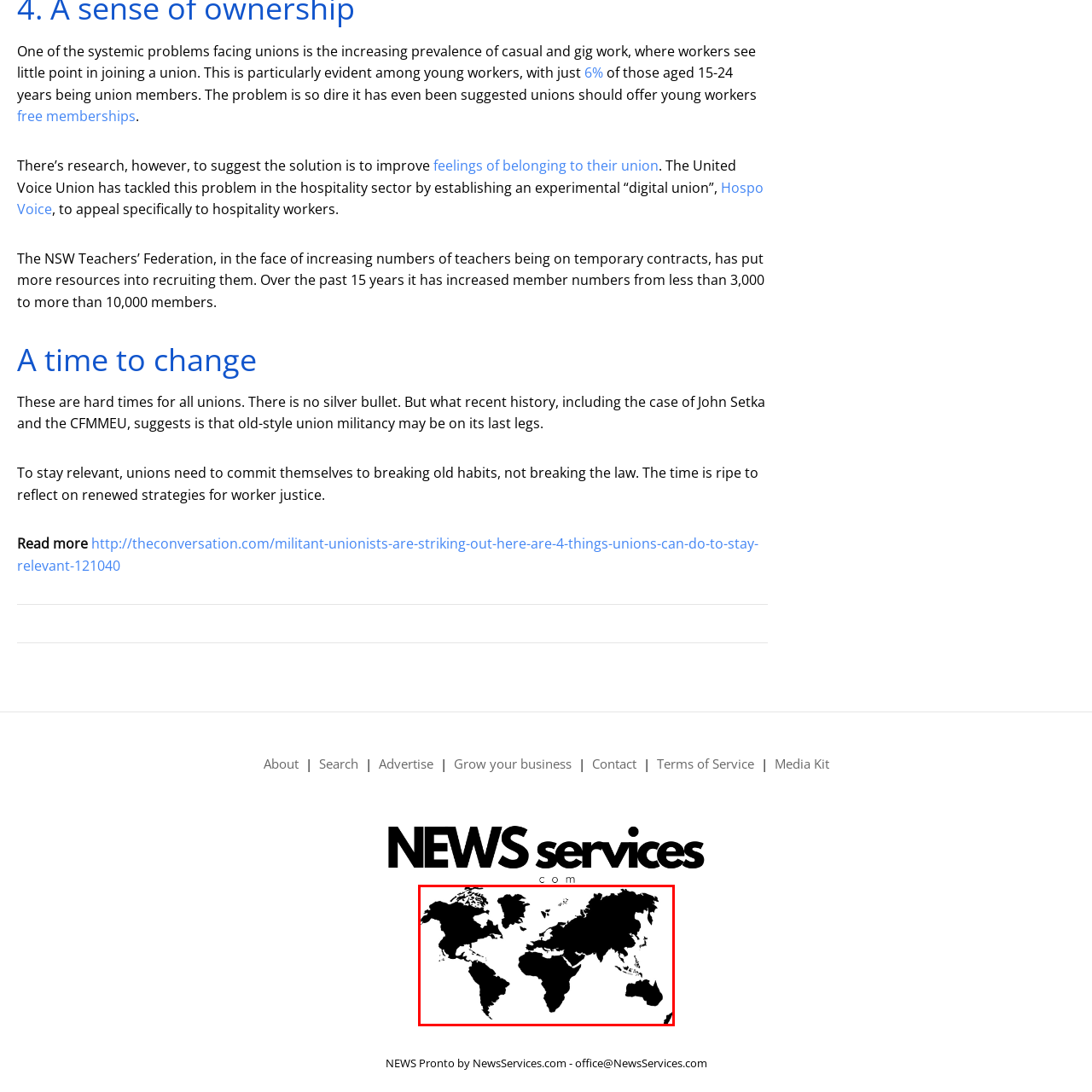What is the background color of the image?  
Study the image enclosed by the red boundary and furnish a detailed answer based on the visual details observed in the image.

The image displays a striking silhouette of the world map, rendered in solid black against a white background, which clearly shows that the background color of the image is white.